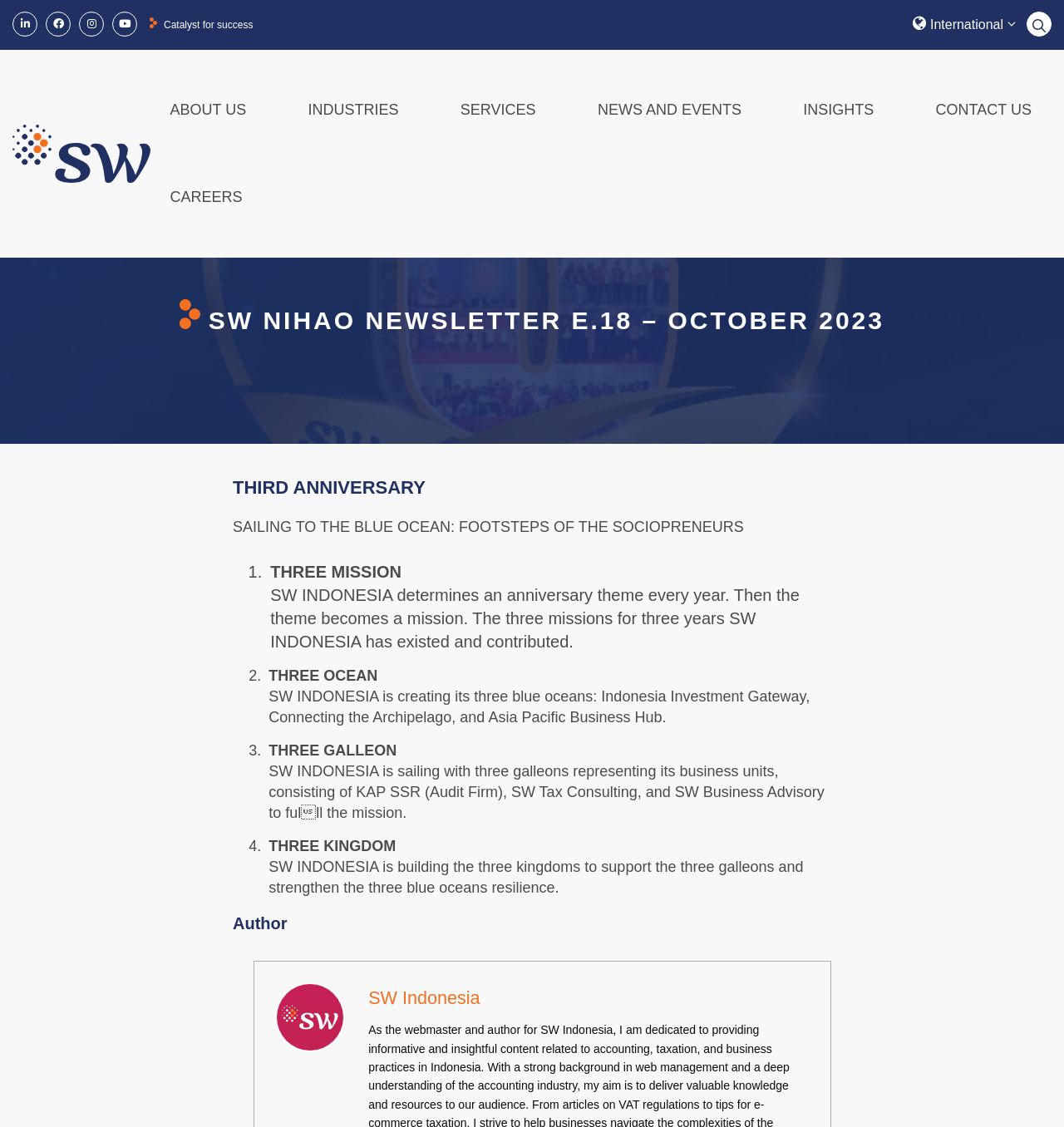Please identify the bounding box coordinates of the element that needs to be clicked to perform the following instruction: "Read about SW Indonesia".

[0.141, 0.059, 0.25, 0.136]